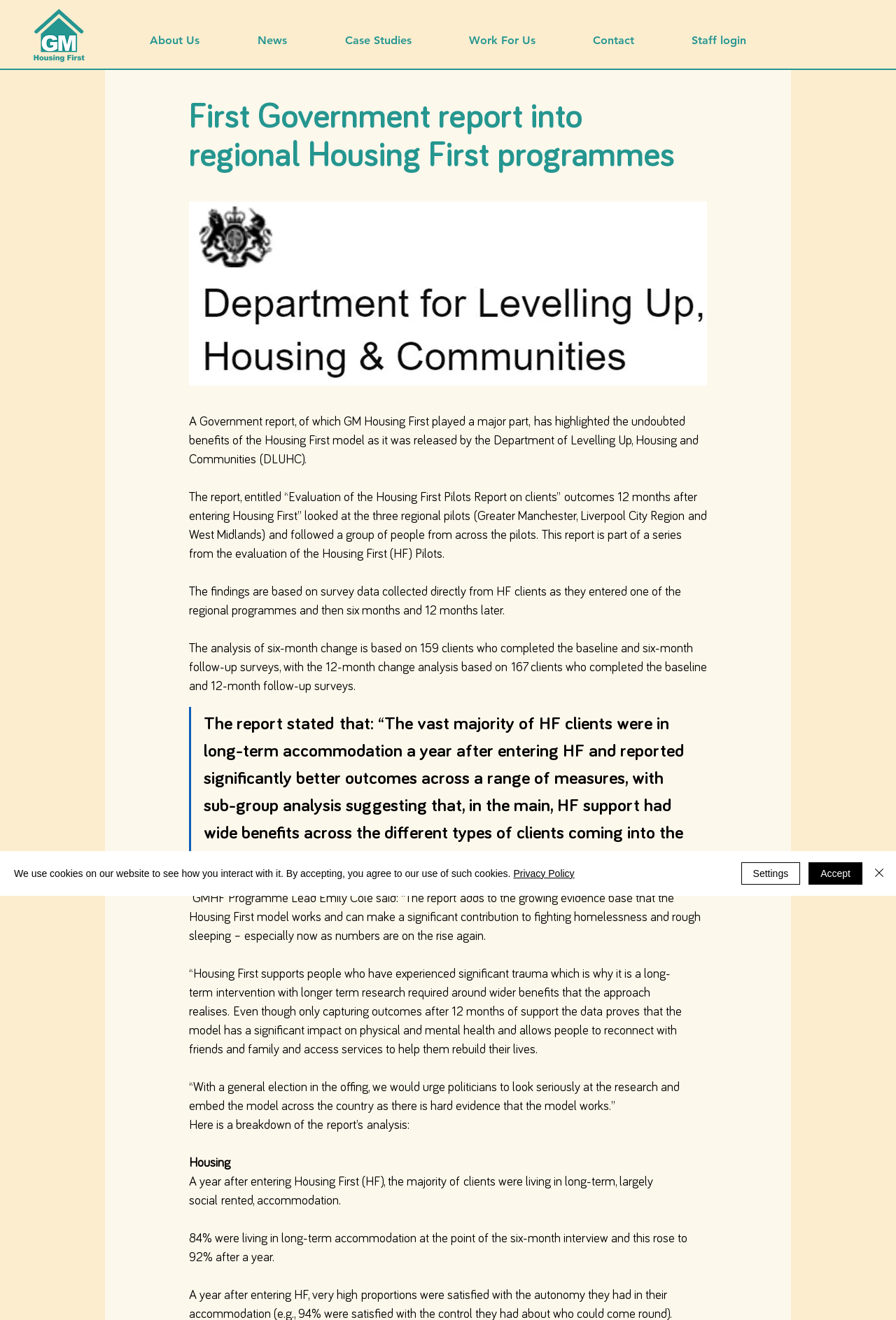Locate the bounding box of the UI element defined by this description: "aria-label="Close"". The coordinates should be given as four float numbers between 0 and 1, formatted as [left, top, right, bottom].

[0.972, 0.653, 0.991, 0.67]